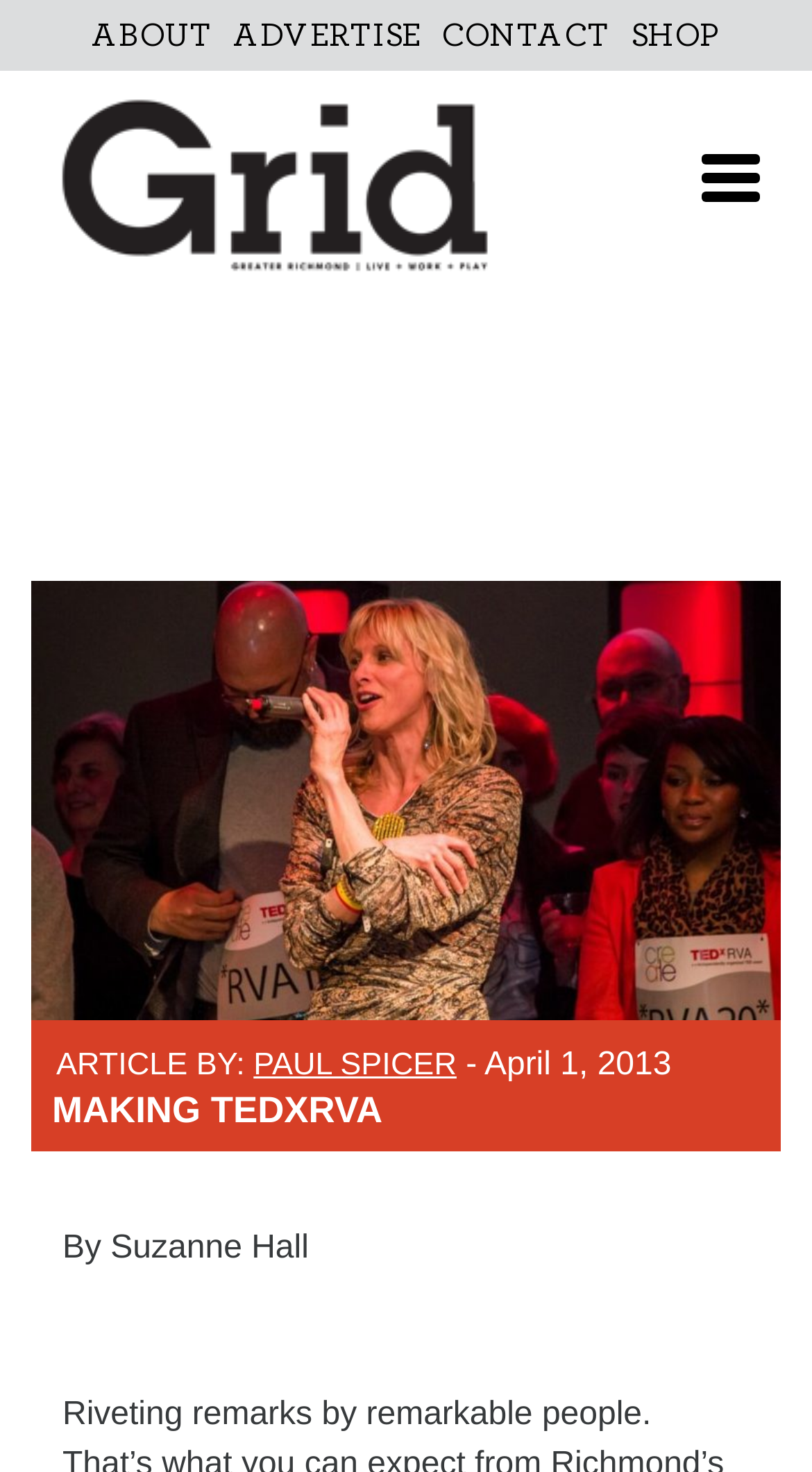Provide a brief response to the question using a single word or phrase: 
What is the name of the magazine logo?

Grid Magazine Logo